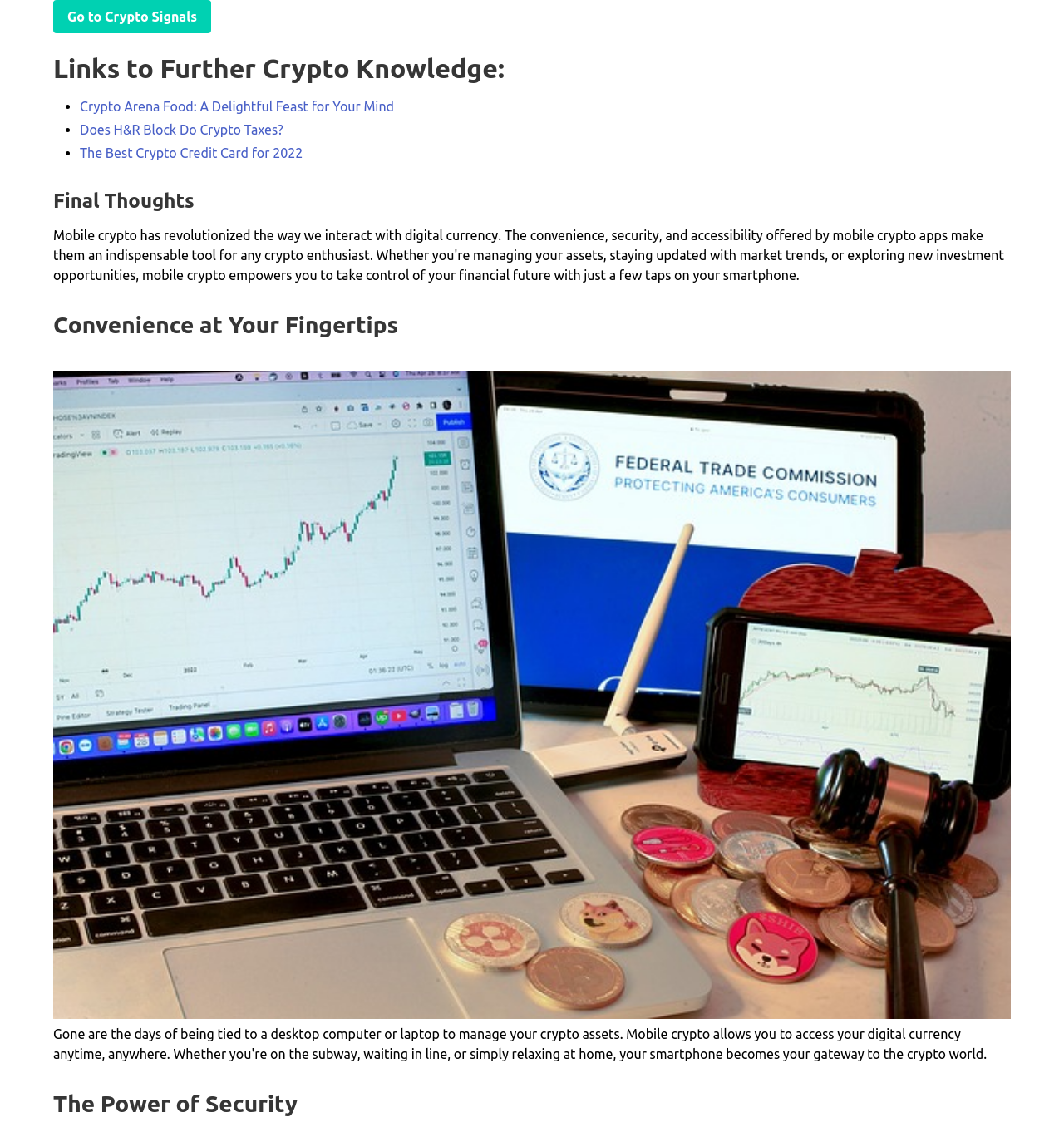How many list markers are there?
Please answer the question with a detailed response using the information from the screenshot.

There are three list markers, each represented by a bullet point ('•'), which are used to separate the list of links under the heading 'Links to Further Crypto Knowledge:'.